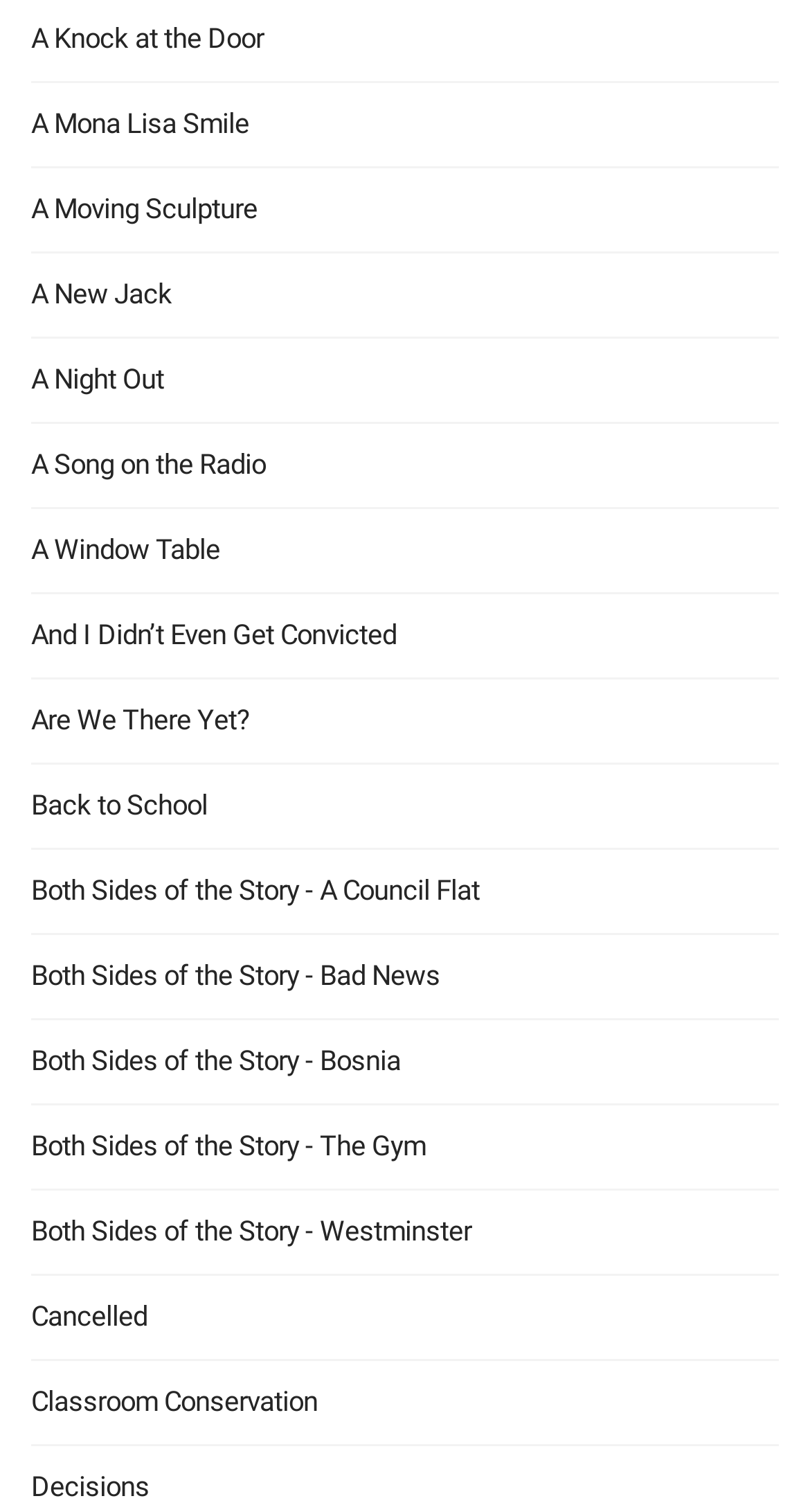Please specify the bounding box coordinates of the element that should be clicked to execute the given instruction: 'Book a Free Demo Class'. Ensure the coordinates are four float numbers between 0 and 1, expressed as [left, top, right, bottom].

None